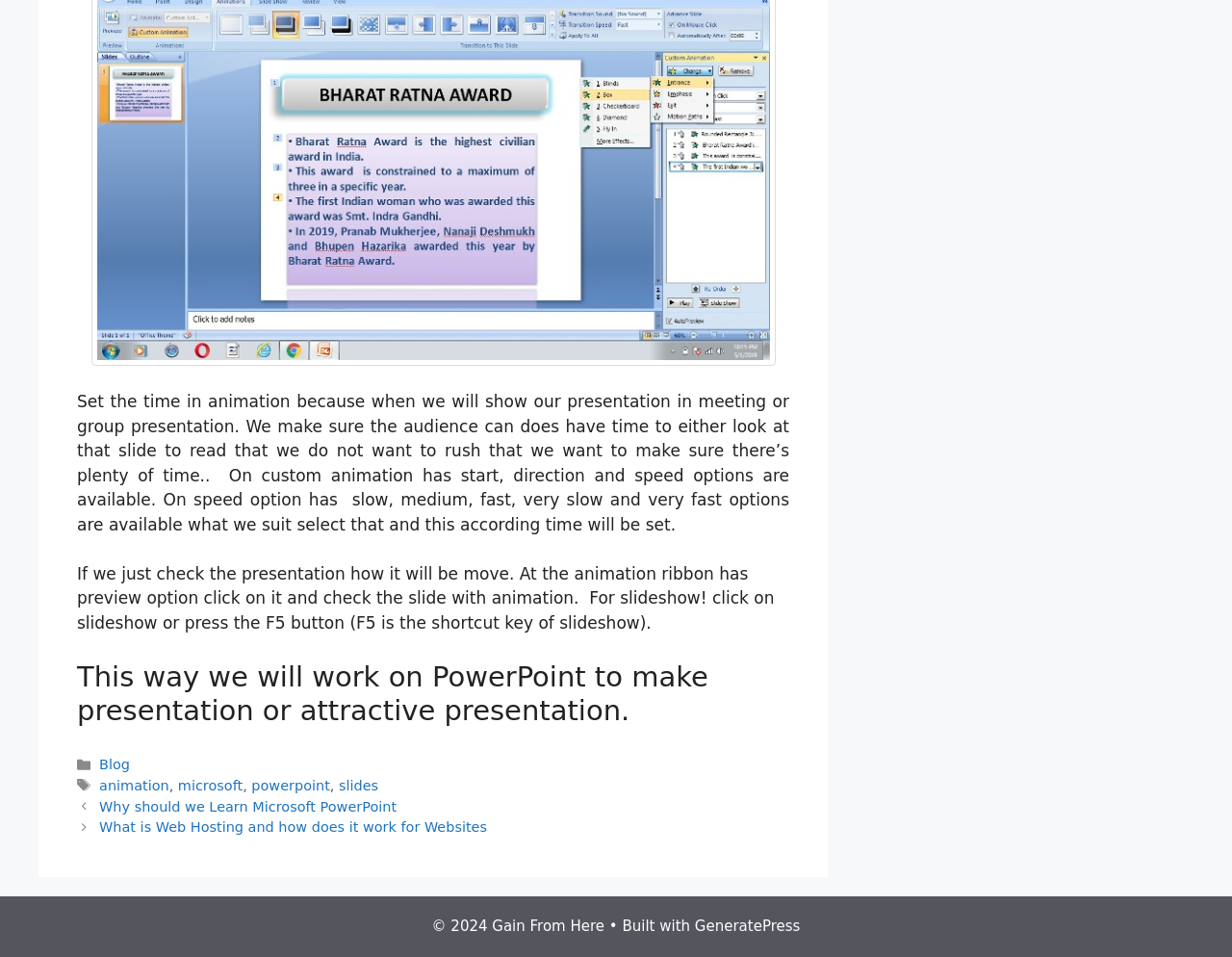Given the content of the image, can you provide a detailed answer to the question?
What is the copyright year of the website?

The copyright year of the website can be found in the footer section of the webpage, which displays the text '© 2024 Gain From Here'.